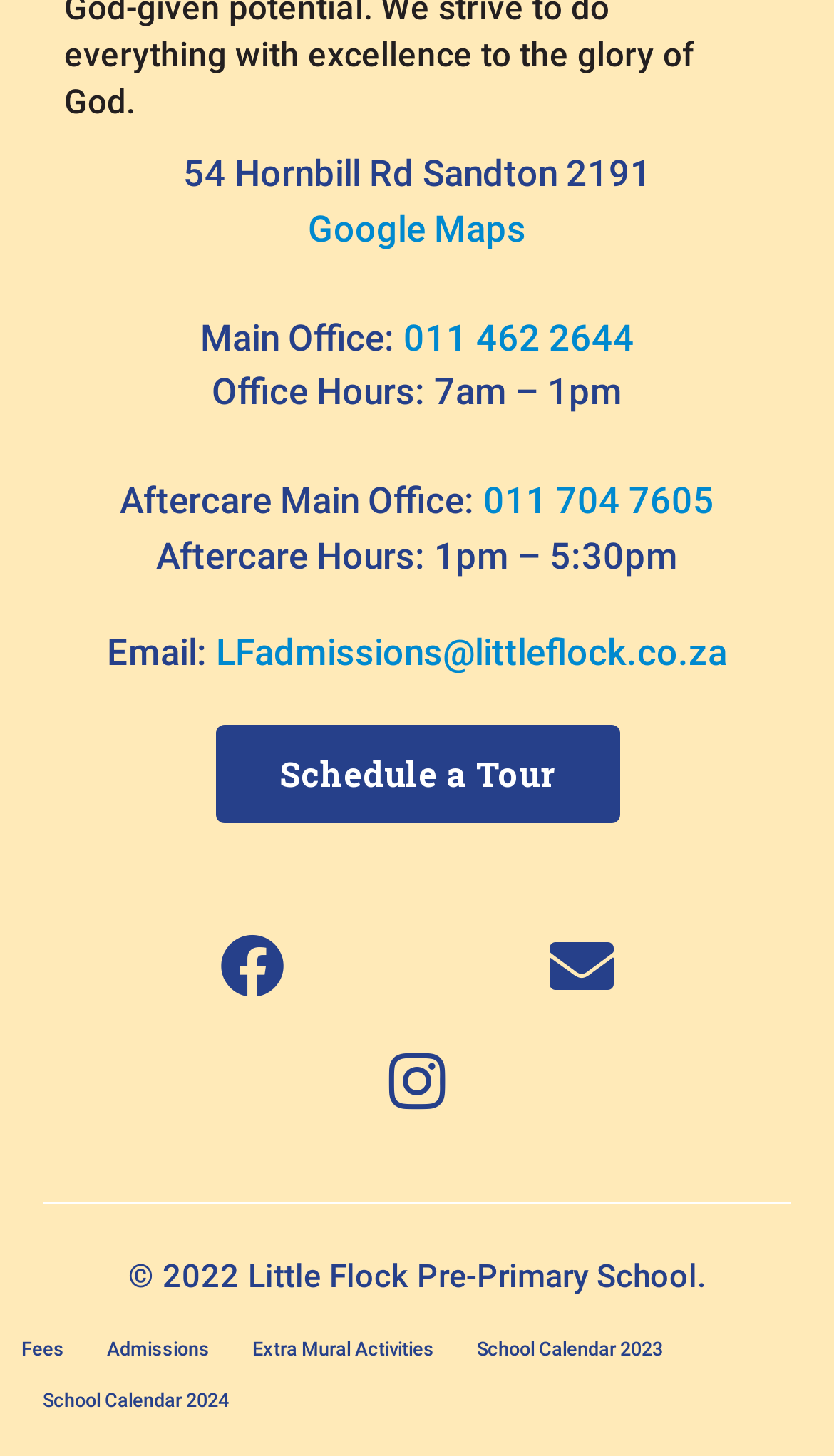Please reply with a single word or brief phrase to the question: 
What is the phone number of the main office?

011 462 2644